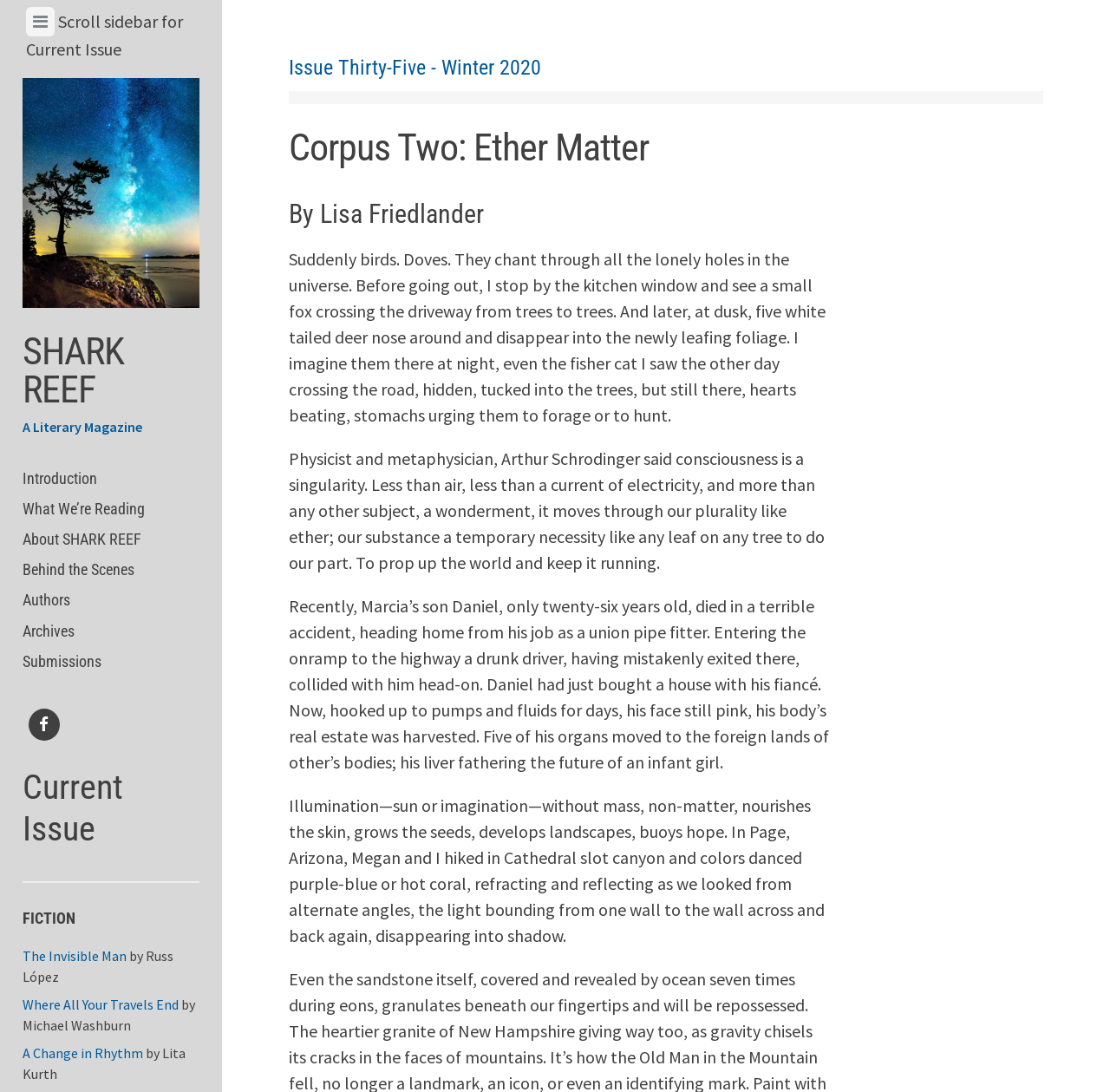Identify the bounding box coordinates of the element that should be clicked to fulfill this task: "Visit the Facebook page". The coordinates should be provided as four float numbers between 0 and 1, i.e., [left, top, right, bottom].

[0.02, 0.646, 0.059, 0.686]